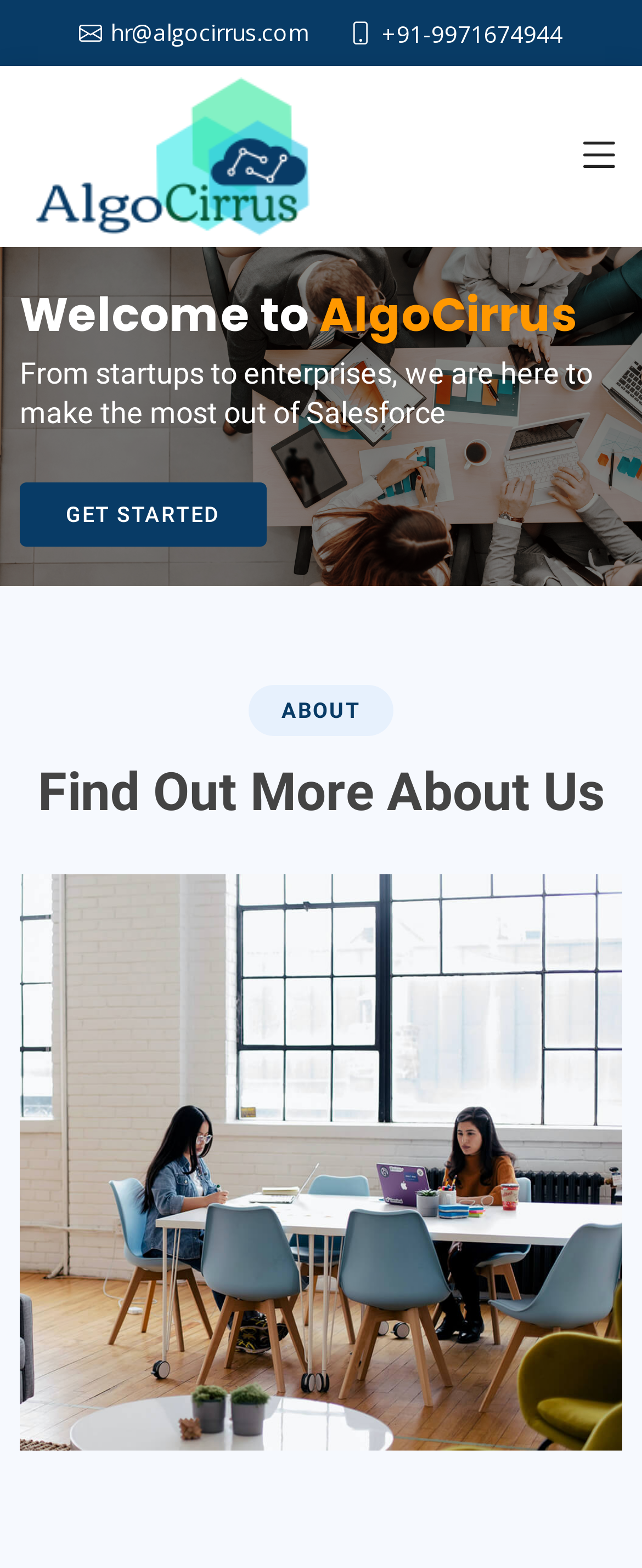How many headings are there on the webpage?
Based on the image, give a concise answer in the form of a single word or short phrase.

3